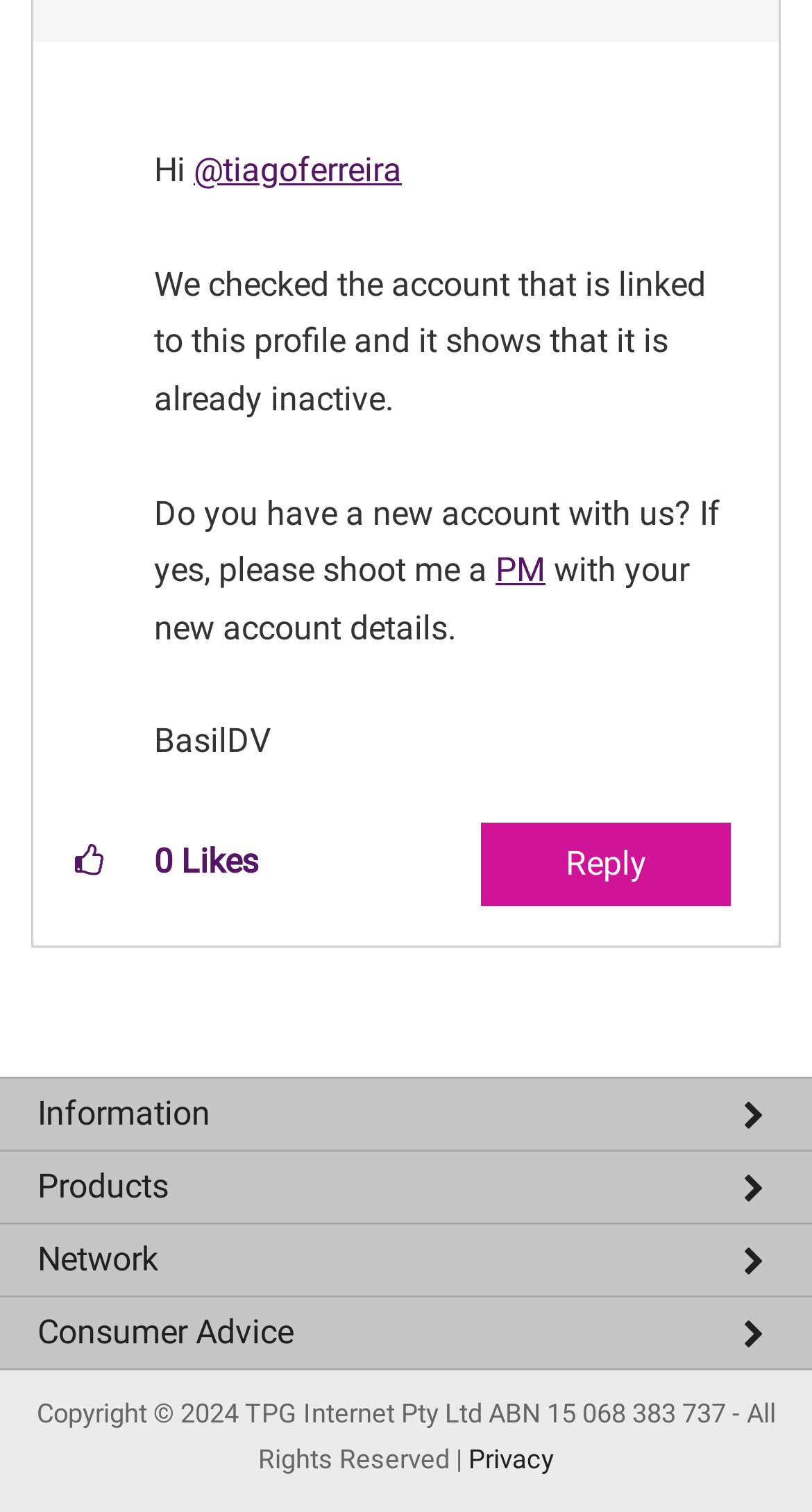Please identify the bounding box coordinates of the region to click in order to complete the given instruction: "View information about TPG". The coordinates should be four float numbers between 0 and 1, i.e., [left, top, right, bottom].

[0.0, 0.761, 1.0, 0.805]